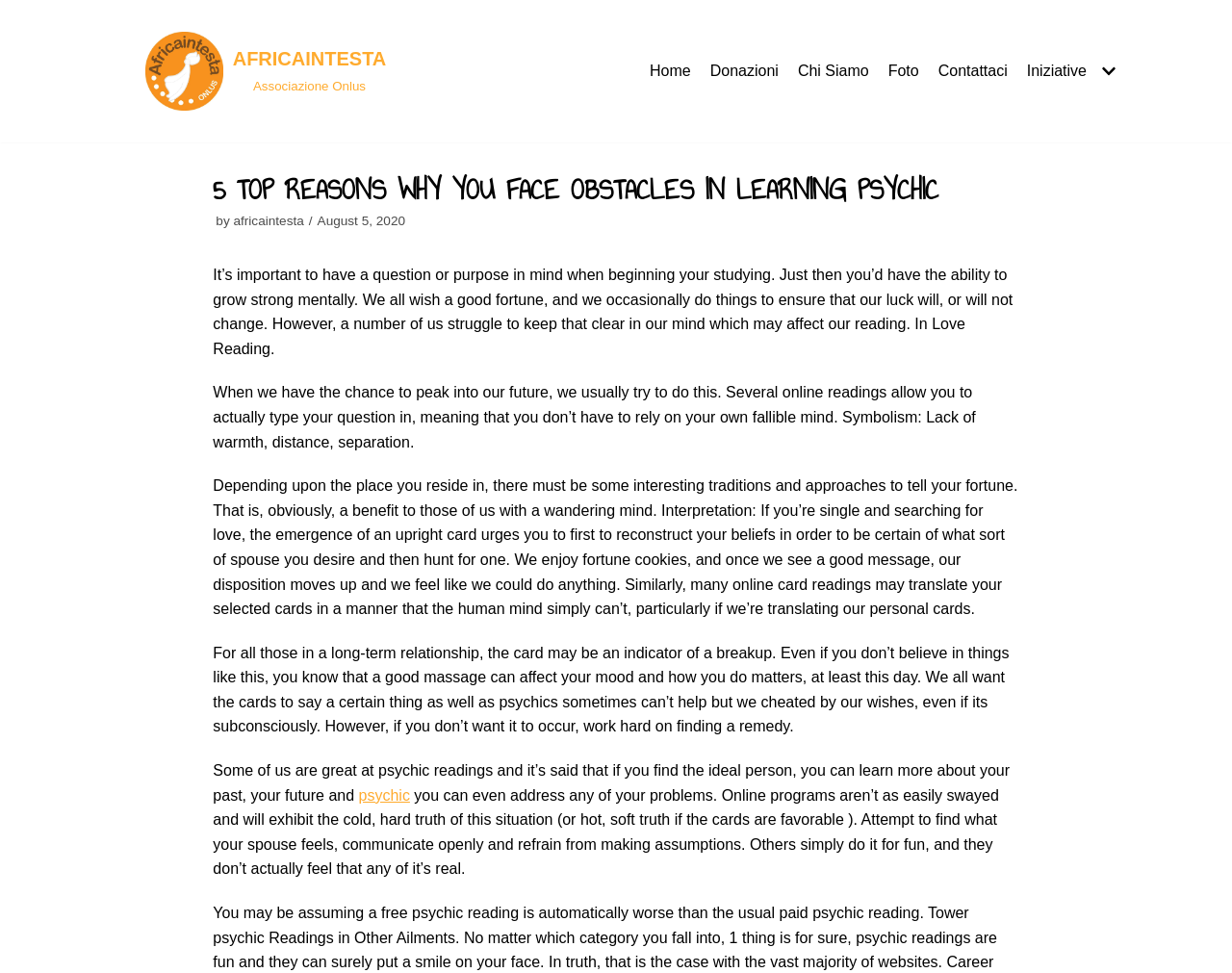Pinpoint the bounding box coordinates of the clickable area needed to execute the instruction: "Click the 'Iniziative Dropdown' link". The coordinates should be specified as four float numbers between 0 and 1, i.e., [left, top, right, bottom].

[0.833, 0.06, 0.91, 0.086]